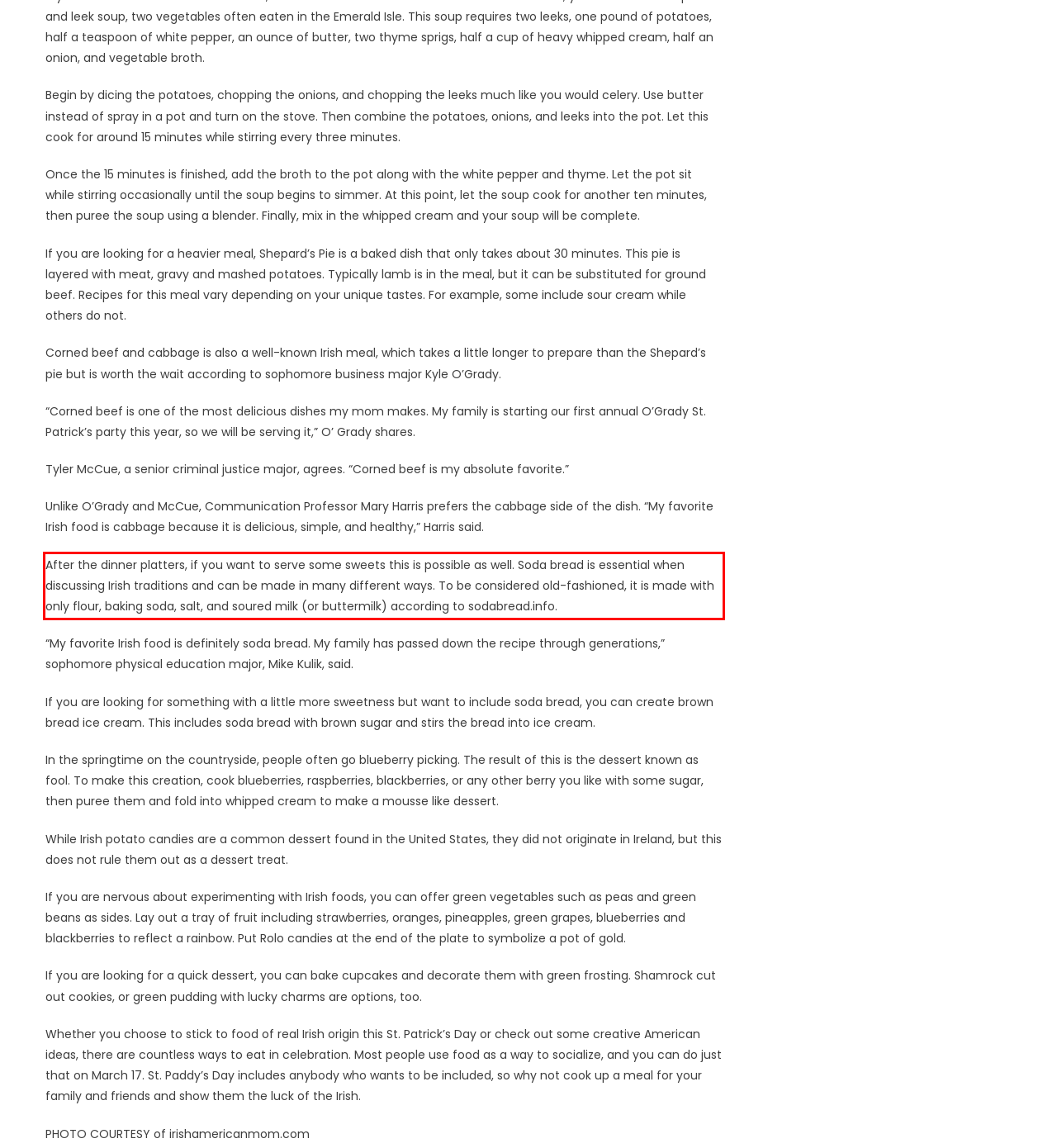With the provided screenshot of a webpage, locate the red bounding box and perform OCR to extract the text content inside it.

After the dinner platters, if you want to serve some sweets this is possible as well. Soda bread is es­sential when discussing Irish tra­ditions and can be made in many different ways. To be considered old-fashioned, it is made with only flour, baking soda, salt, and soured milk (or buttermilk) ac­cording to sodabread.info.